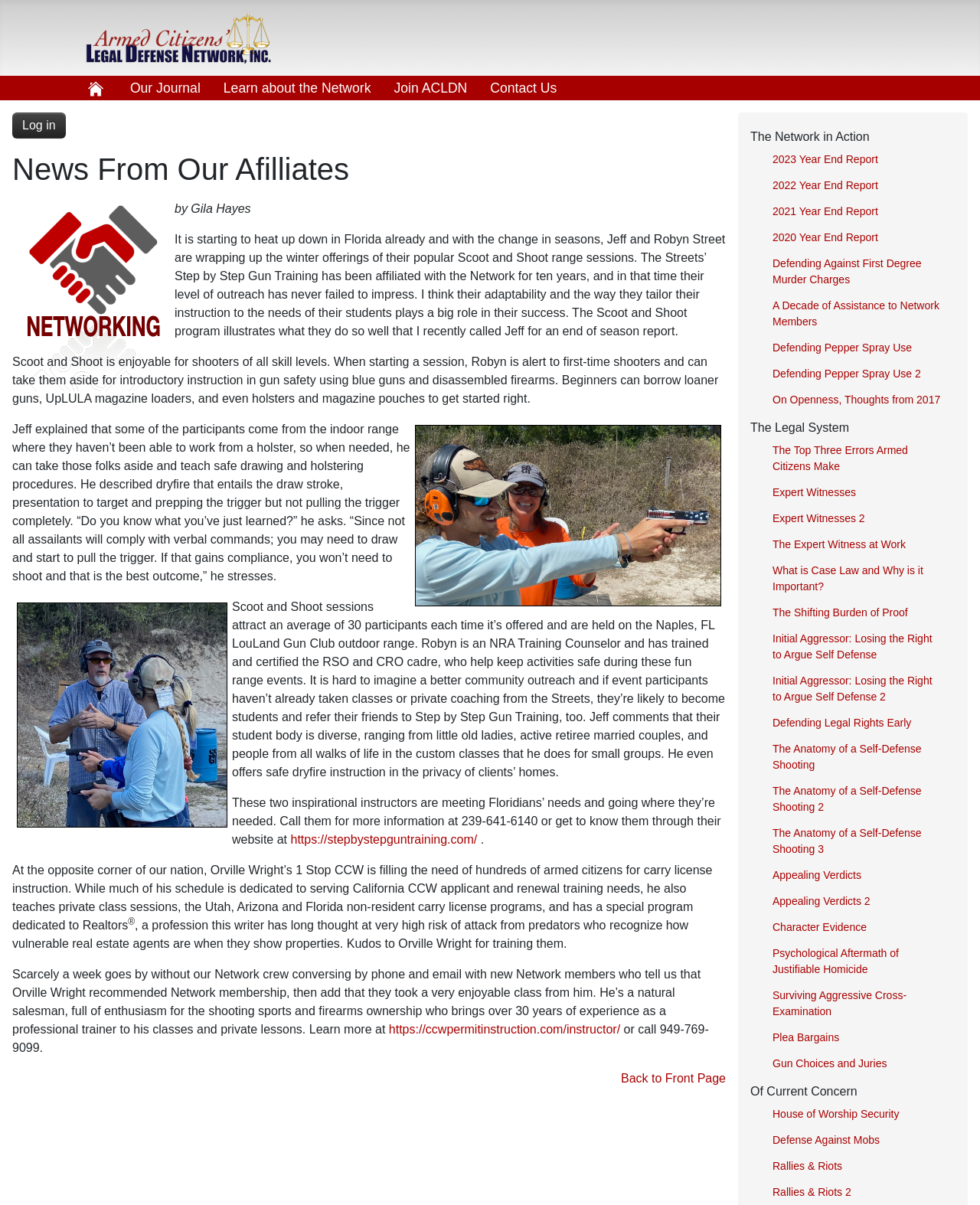Please determine the main heading text of this webpage.

News From Our Afilliates